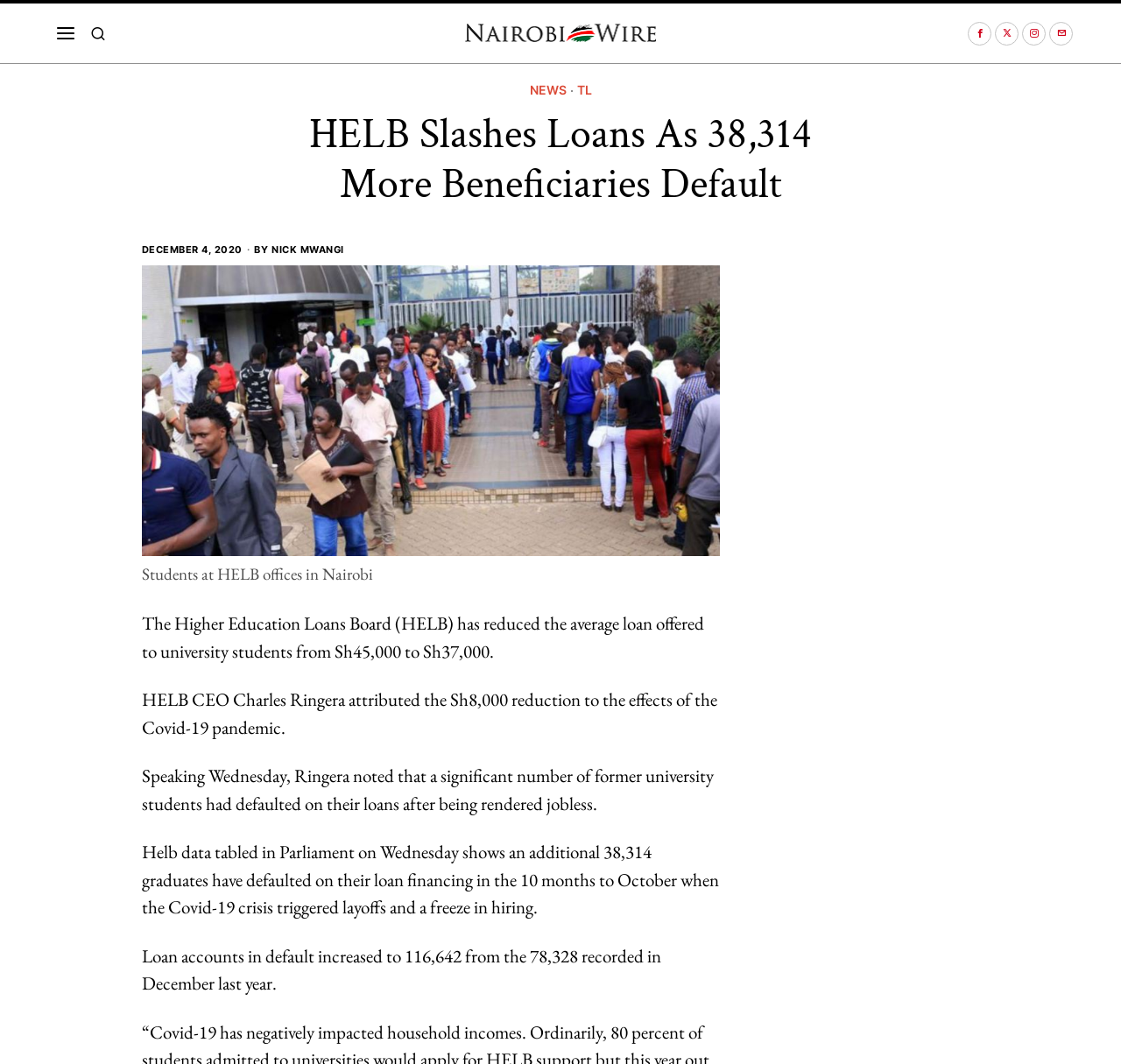Extract the top-level heading from the webpage and provide its text.

HELB Slashes Loans As 38,314 More Beneficiaries Default